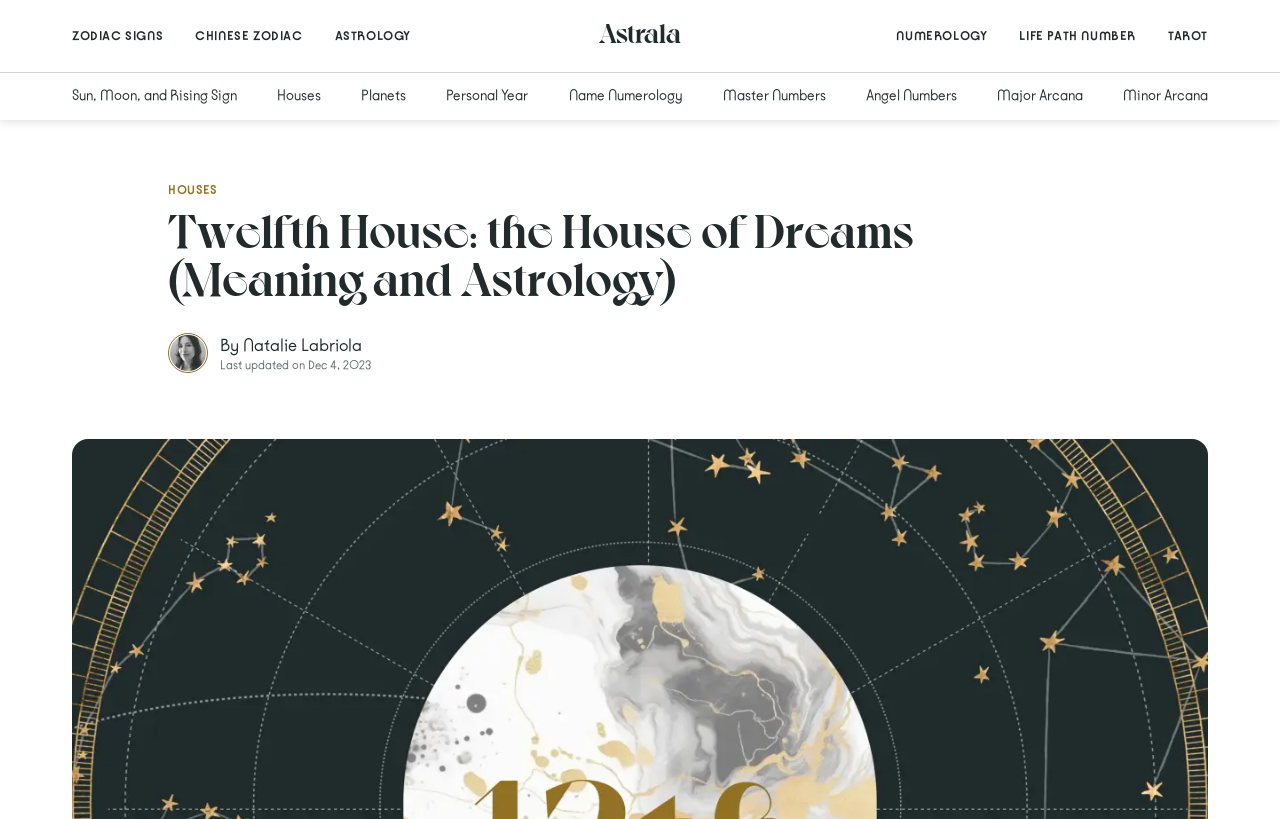Identify the bounding box for the described UI element: "Sun, Moon, and Rising Sign".

[0.05, 0.088, 0.191, 0.147]